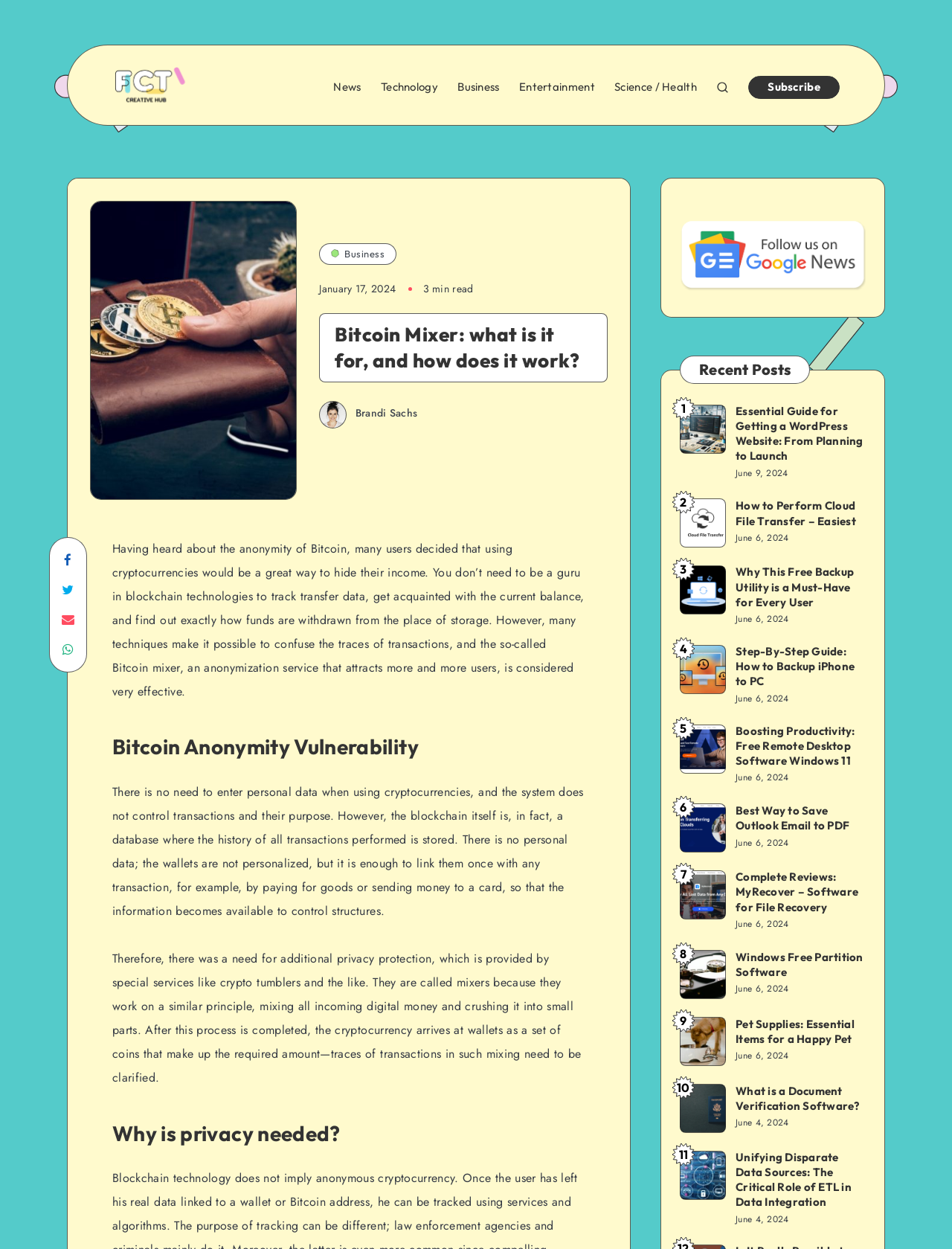How many recent posts are listed?
Answer the question in as much detail as possible.

The number of recent posts can be determined by counting the number of article elements listed under the 'Recent Posts' heading, which are 8 in total.